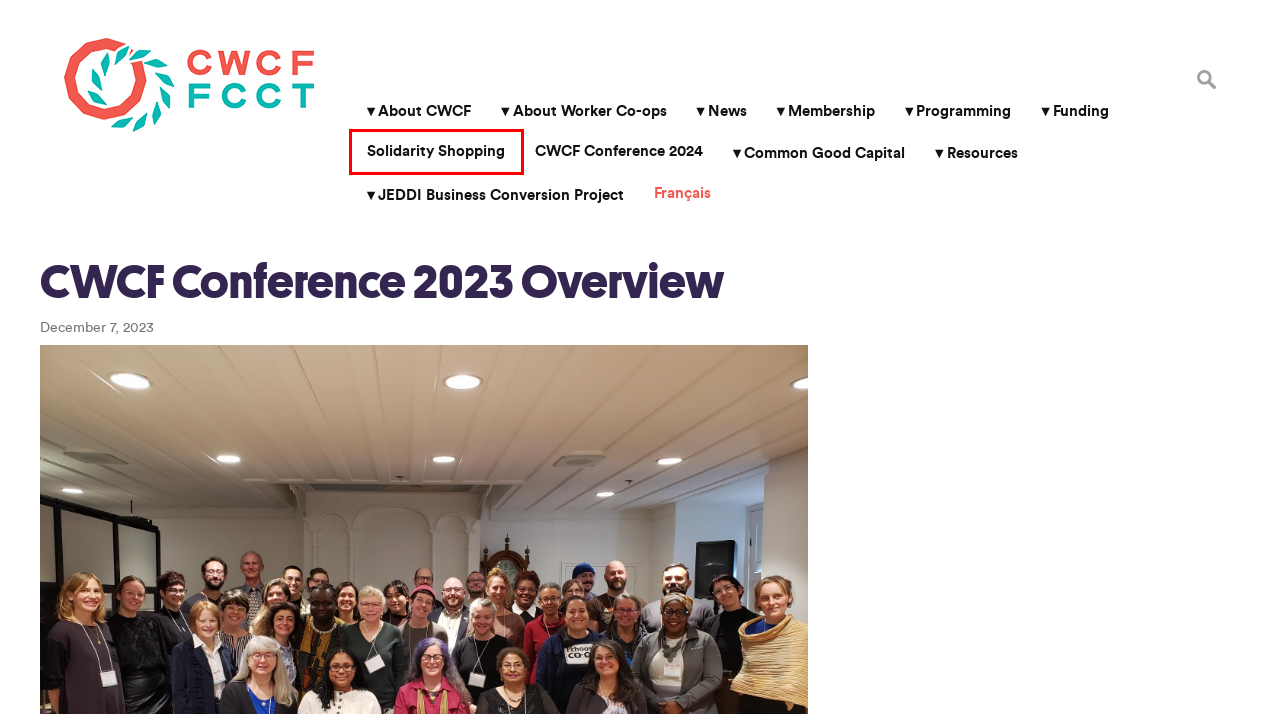Given a screenshot of a webpage with a red bounding box around a UI element, please identify the most appropriate webpage description that matches the new webpage after you click on the element. Here are the candidates:
A. Conferences - Canadian Worker Co-op Federation
B. CWCF Funding: Racial Justice, Technical Assistance, and More
C. November 2023 newsletter - Canadian Worker Co-op Federation
D. CWCF Conference Reflection - Canadian Worker Co-op Federation
E. Canadian Worker Co-op Federation -
F. Solidarity Shopping: Supporting Worker-Owned Co-ops Across Canada
G. Tour d’horizon du Congrès 2023 de la FCCT - La Fédération canadienne des coopératives de travail
H. CWCF Conference 2024 - Canadian Worker Co-op Federation

F